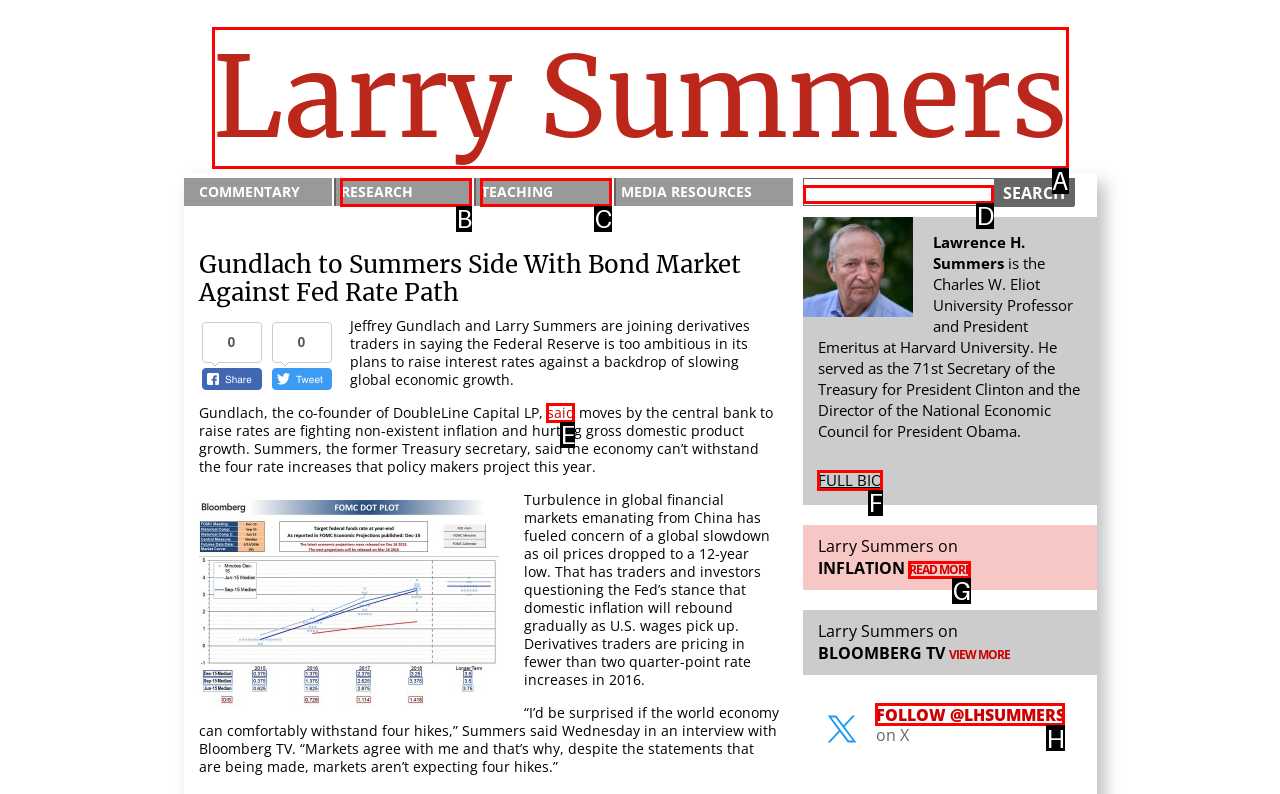Identify the option that corresponds to the description: Larry Summers. Provide only the letter of the option directly.

A